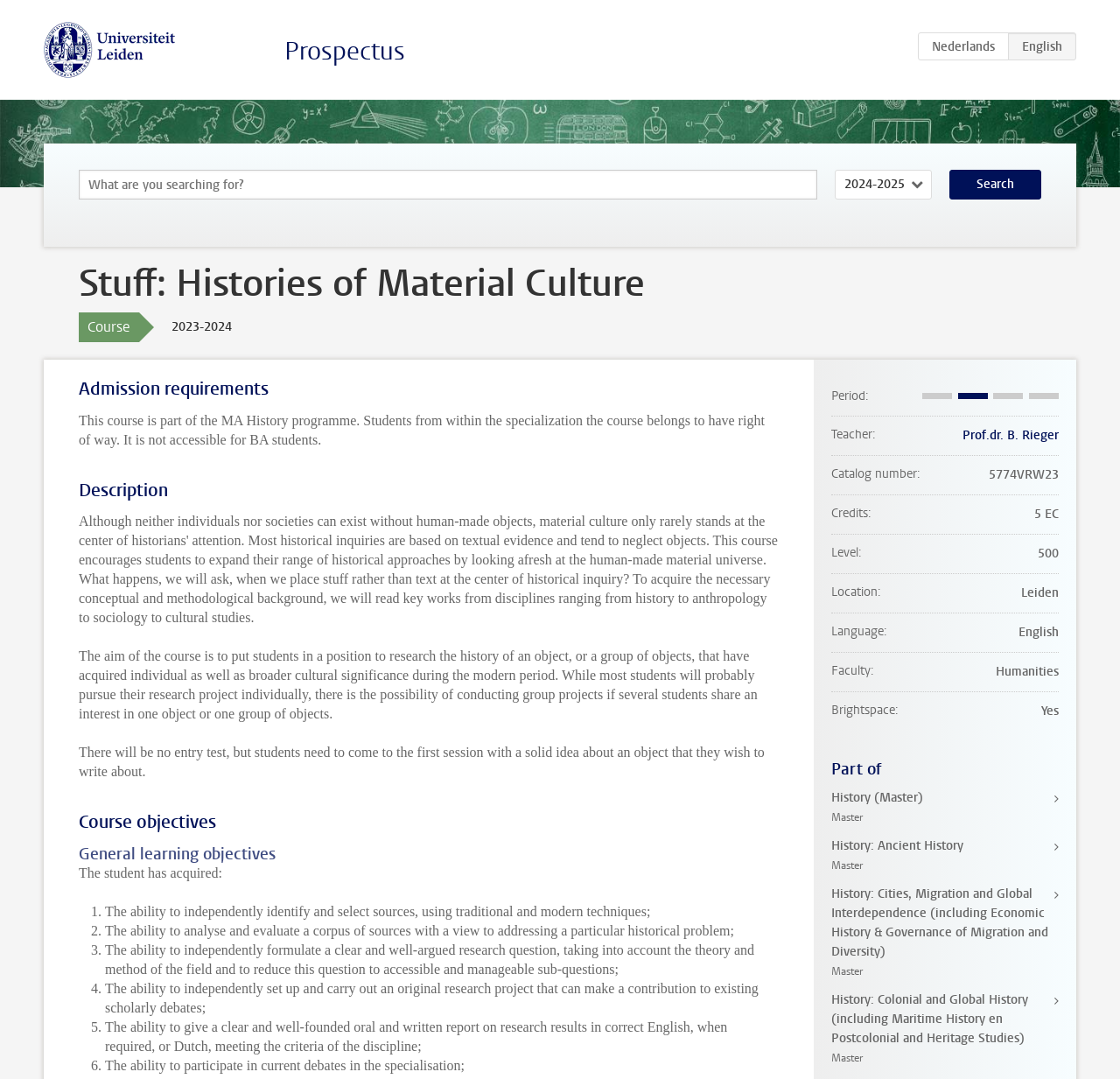Determine the bounding box coordinates of the clickable element to achieve the following action: 'View course description'. Provide the coordinates as four float values between 0 and 1, formatted as [left, top, right, bottom].

[0.07, 0.443, 0.695, 0.466]